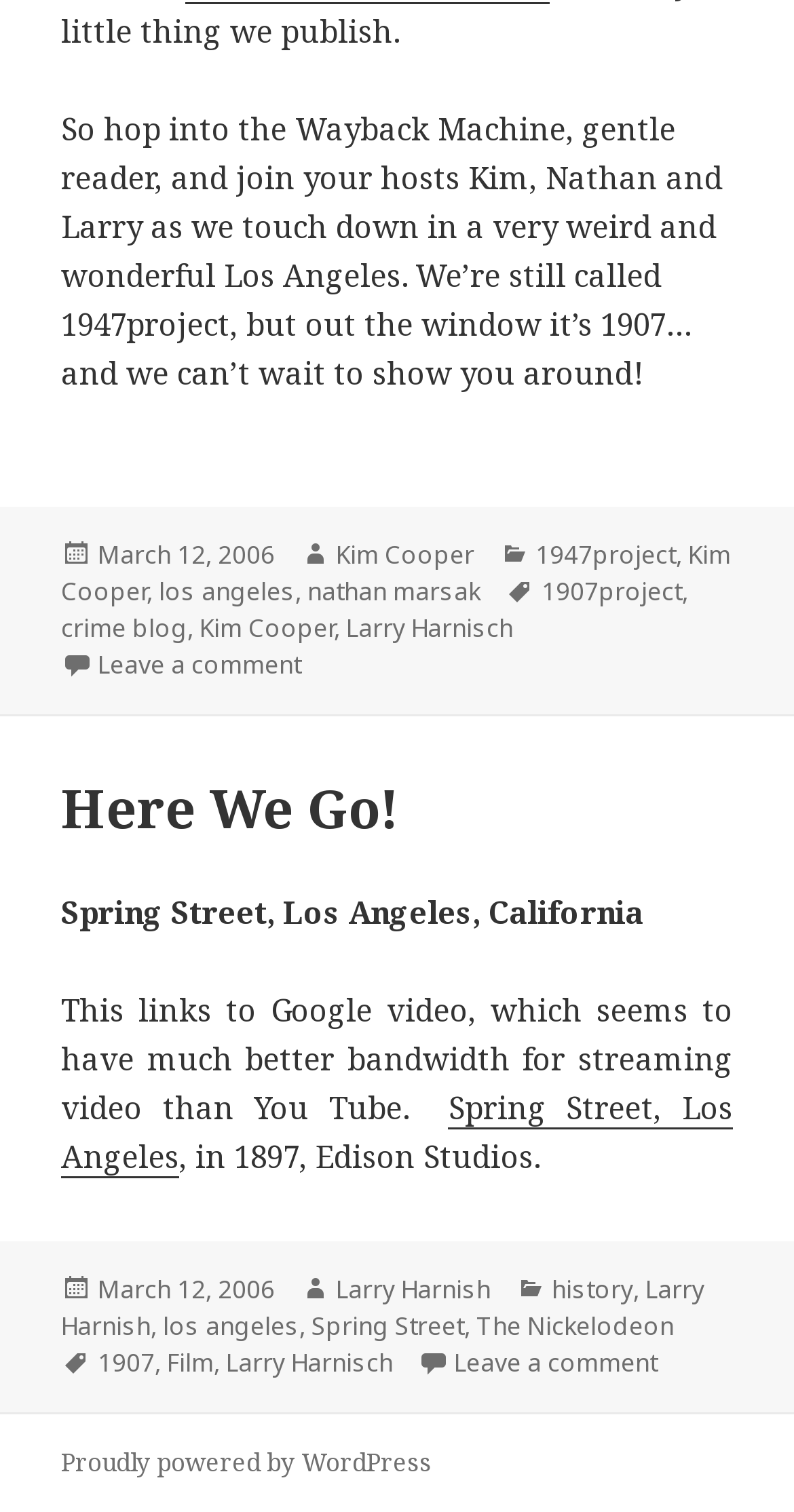What is the name of the blogging platform used by the website?
Analyze the image and provide a thorough answer to the question.

The footer section of the website mentions 'Proudly powered by WordPress' which indicates that the blogging platform used by the website is WordPress.